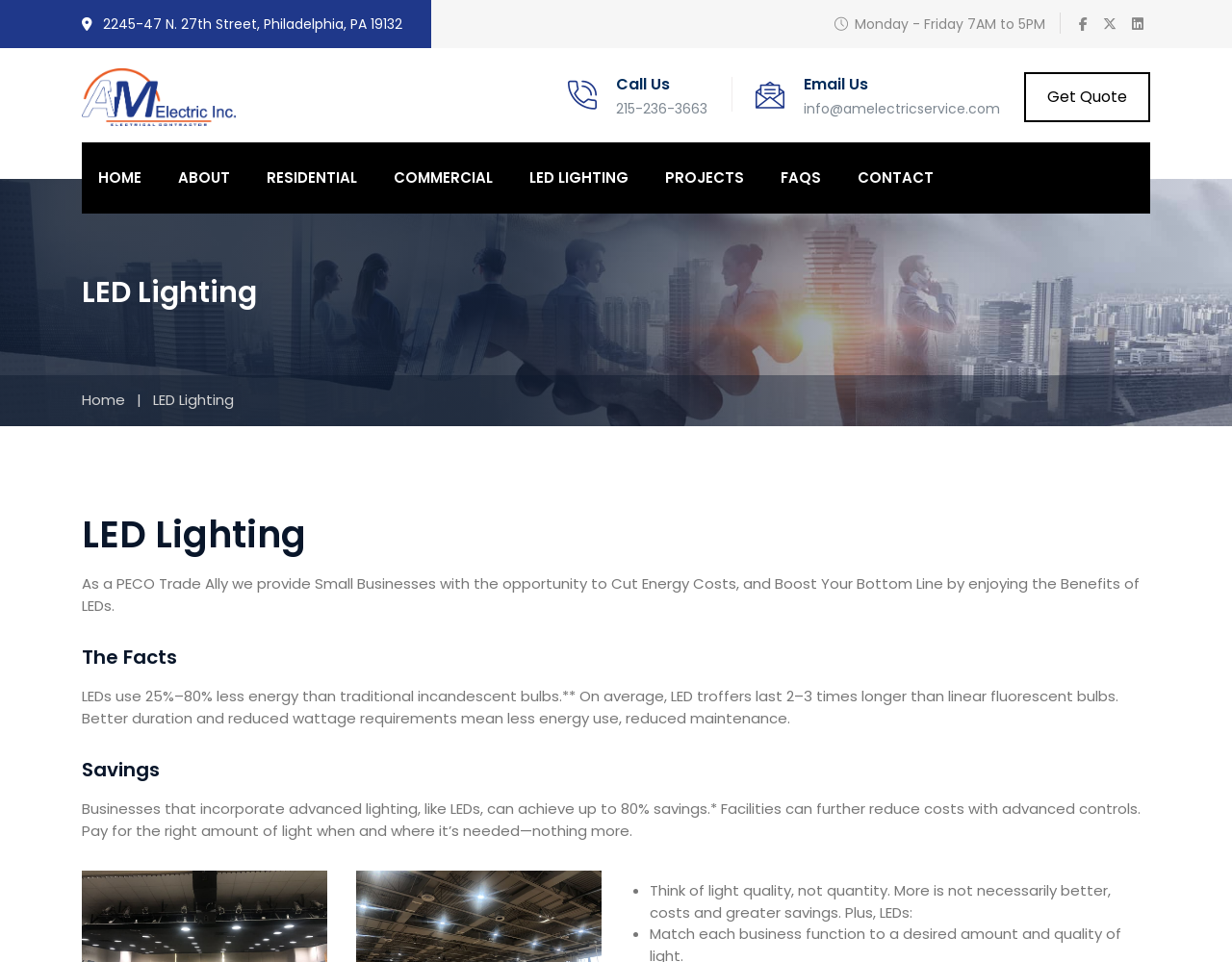Please specify the bounding box coordinates of the area that should be clicked to accomplish the following instruction: "Click the Get Quote link". The coordinates should consist of four float numbers between 0 and 1, i.e., [left, top, right, bottom].

[0.831, 0.075, 0.934, 0.127]